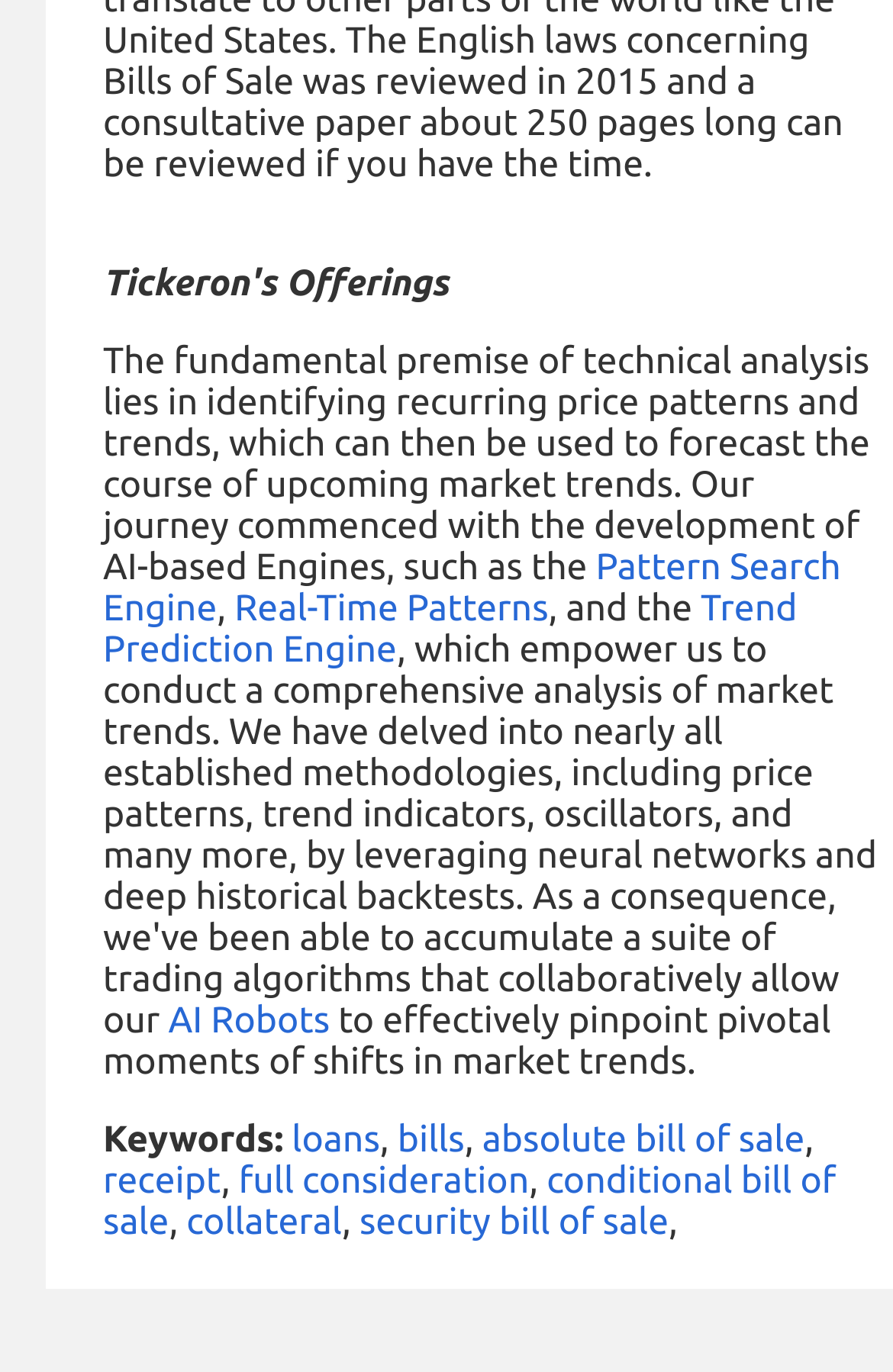Predict the bounding box coordinates of the UI element that matches this description: "Pattern Search Engine". The coordinates should be in the format [left, top, right, bottom] with each value between 0 and 1.

[0.115, 0.399, 0.942, 0.46]